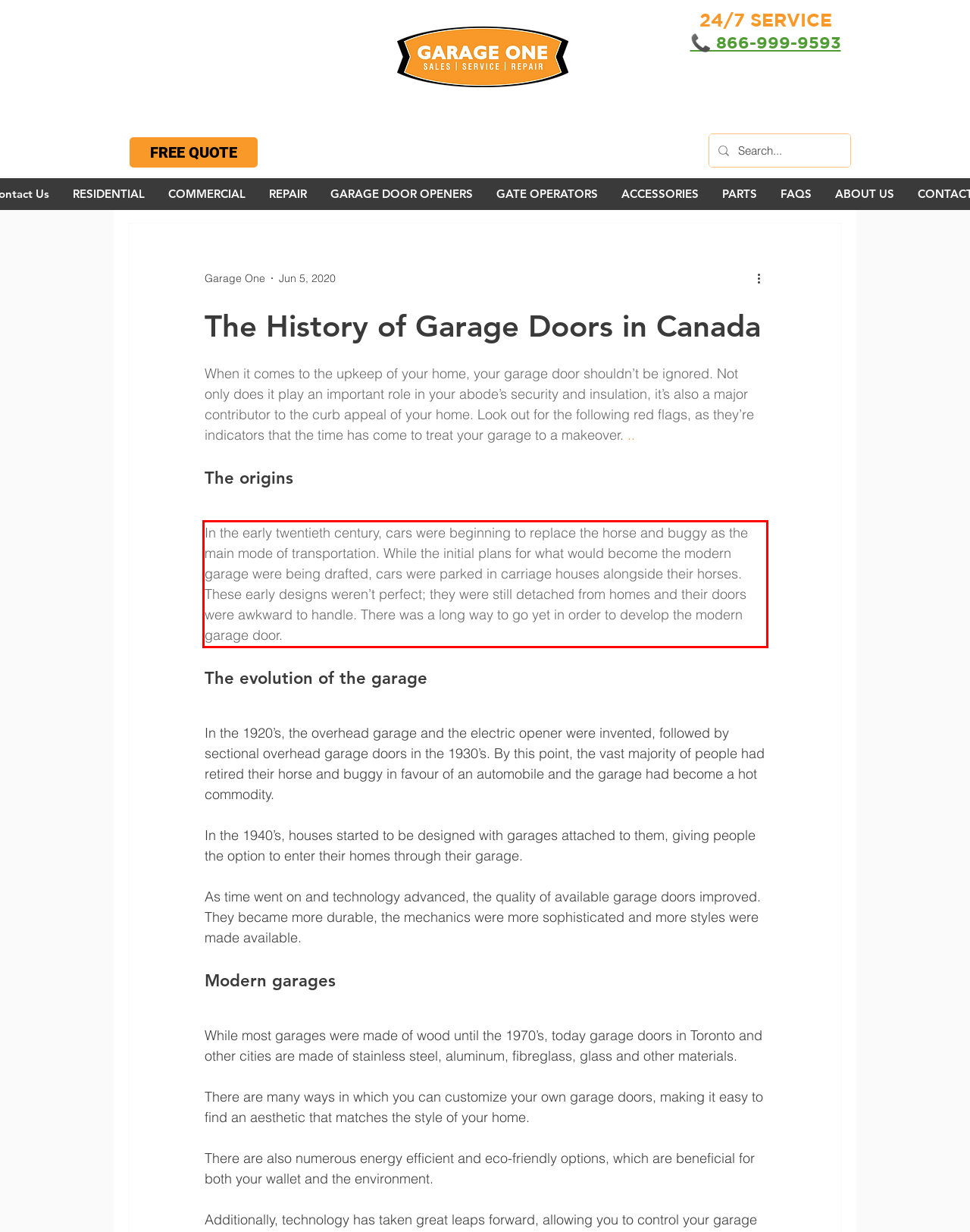You have a screenshot of a webpage with a UI element highlighted by a red bounding box. Use OCR to obtain the text within this highlighted area.

In the early twentieth century, cars were beginning to replace the horse and buggy as the main mode of transportation. While the initial plans for what would become the modern garage were being drafted, cars were parked in carriage houses alongside their horses. These early designs weren’t perfect; they were still detached from homes and their doors were awkward to handle. There was a long way to go yet in order to develop the modern garage door.